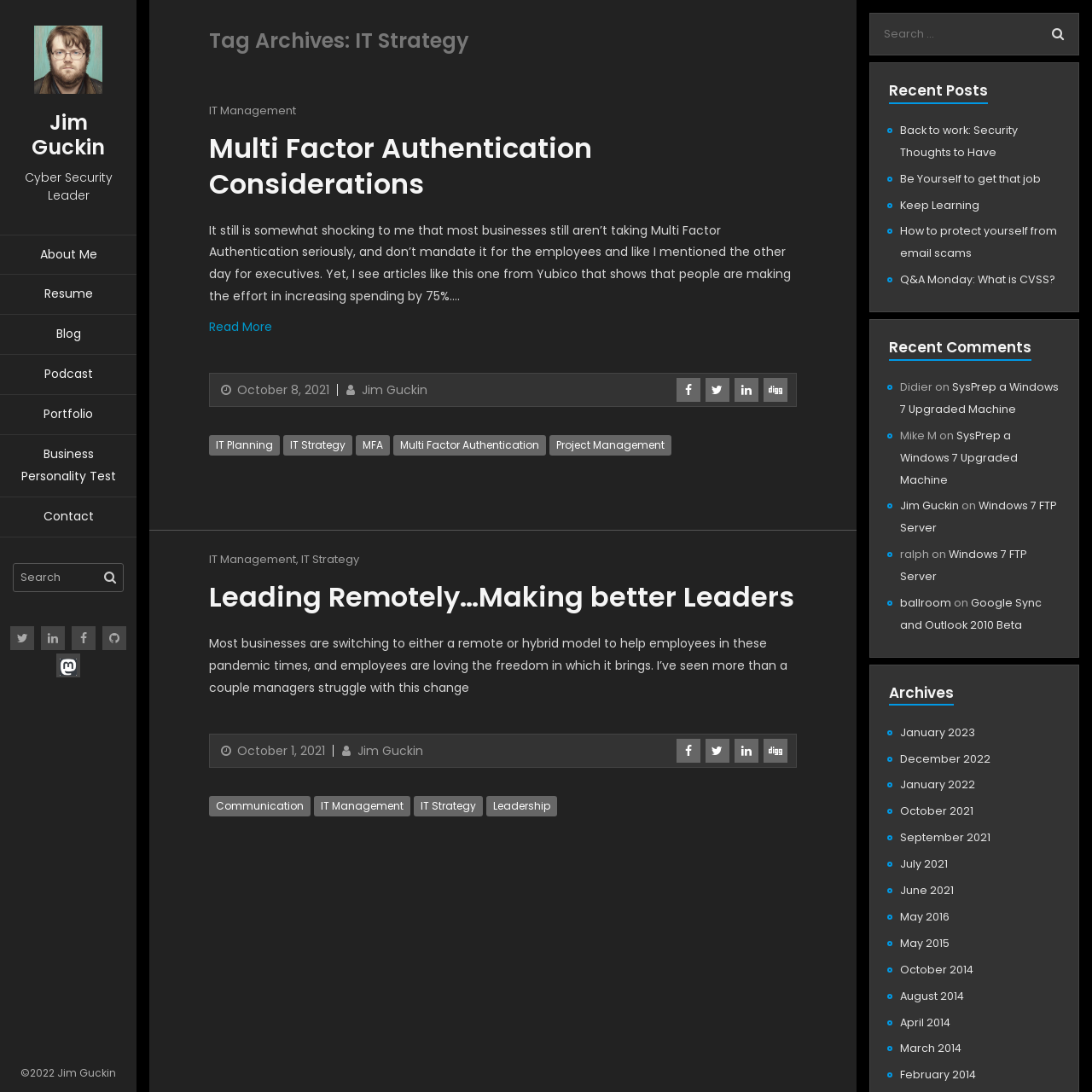Could you indicate the bounding box coordinates of the region to click in order to complete this instruction: "Visit the About Me page".

[0.0, 0.215, 0.125, 0.252]